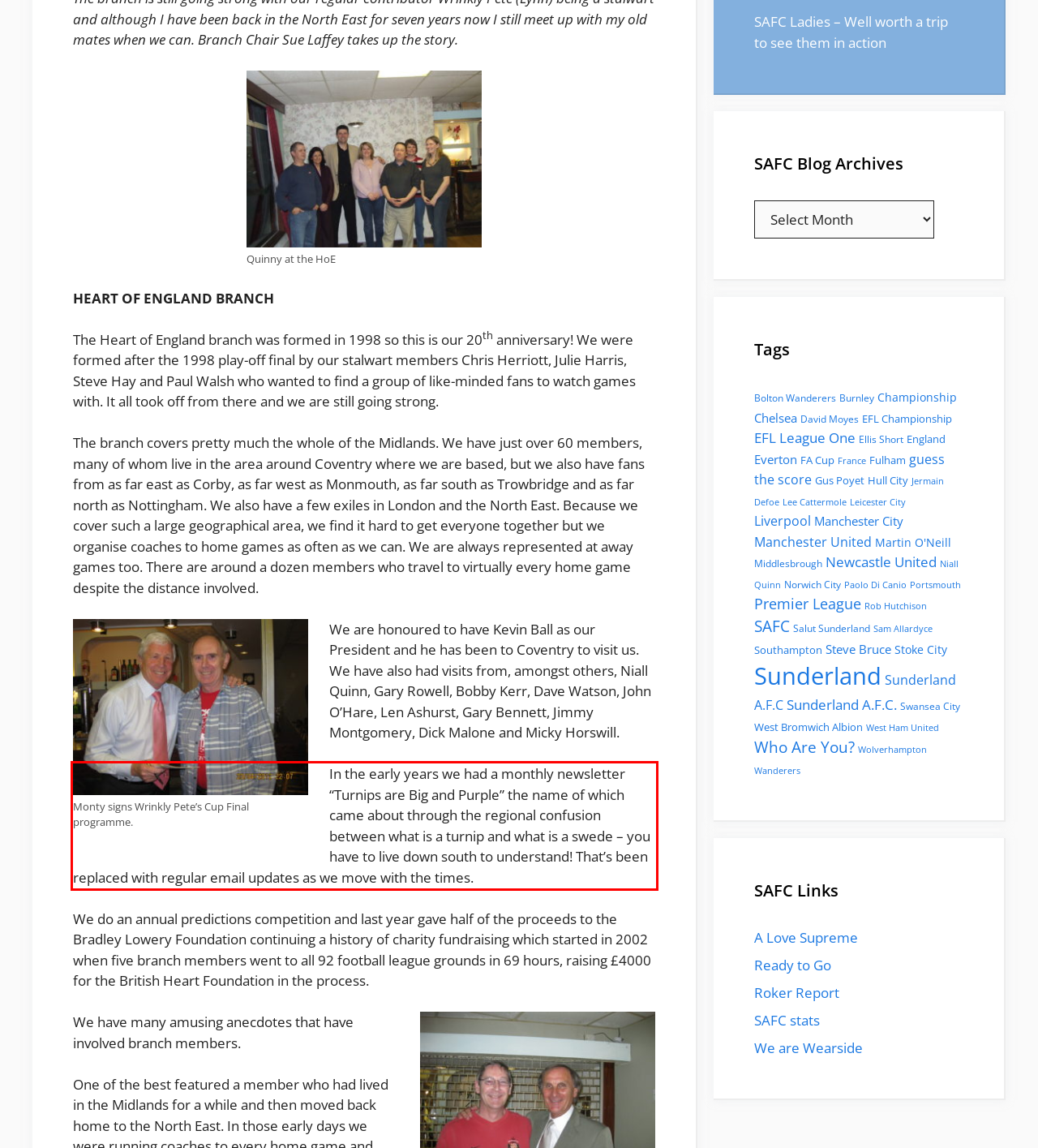Locate the red bounding box in the provided webpage screenshot and use OCR to determine the text content inside it.

In the early years we had a monthly newsletter “Turnips are Big and Purple” the name of which came about through the regional confusion between what is a turnip and what is a swede – you have to live down south to understand! That’s been replaced with regular email updates as we move with the times.